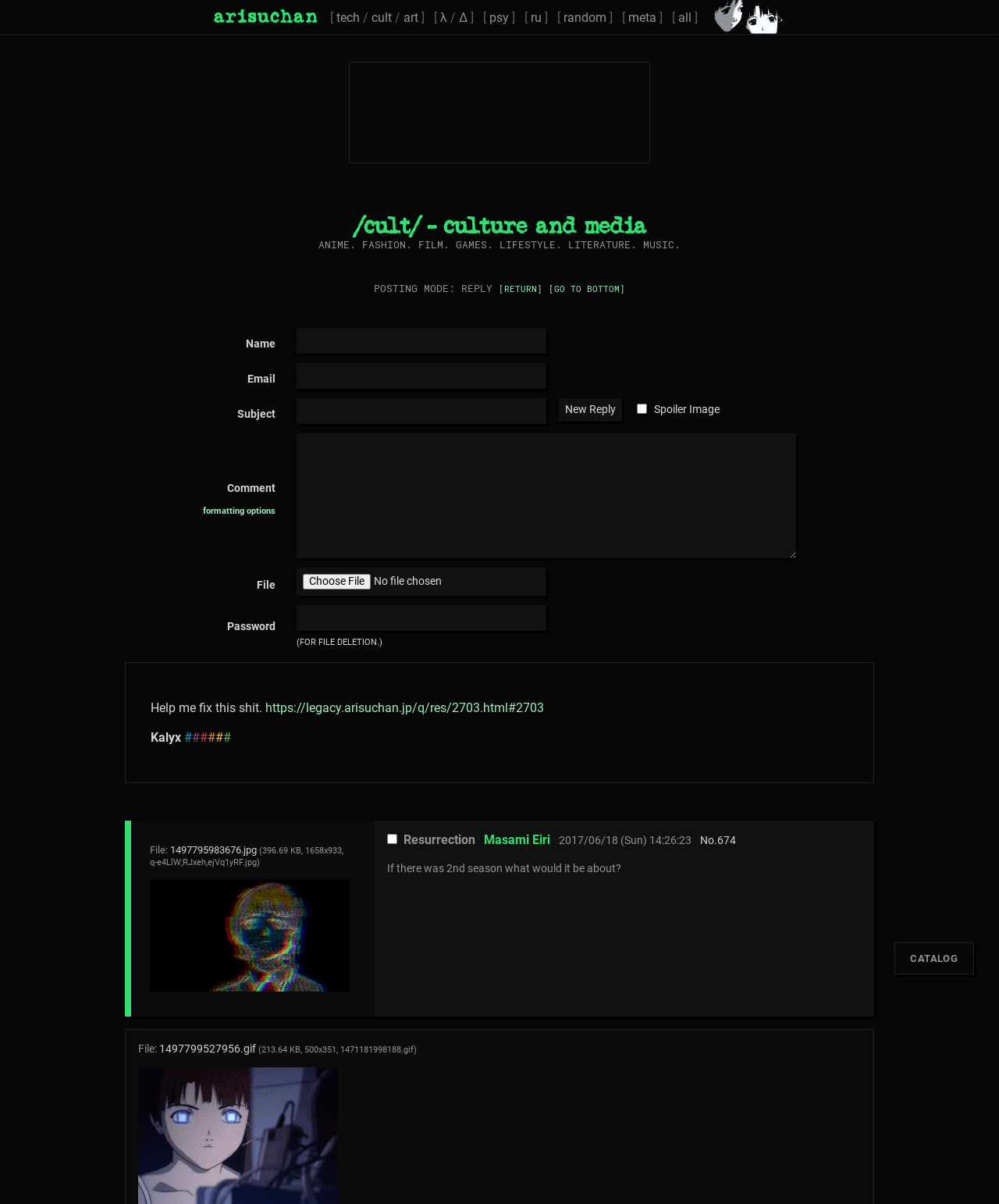Determine the bounding box coordinates of the clickable element to complete this instruction: "Choose a file". Provide the coordinates in the format of four float numbers between 0 and 1, [left, top, right, bottom].

[0.296, 0.471, 0.546, 0.495]